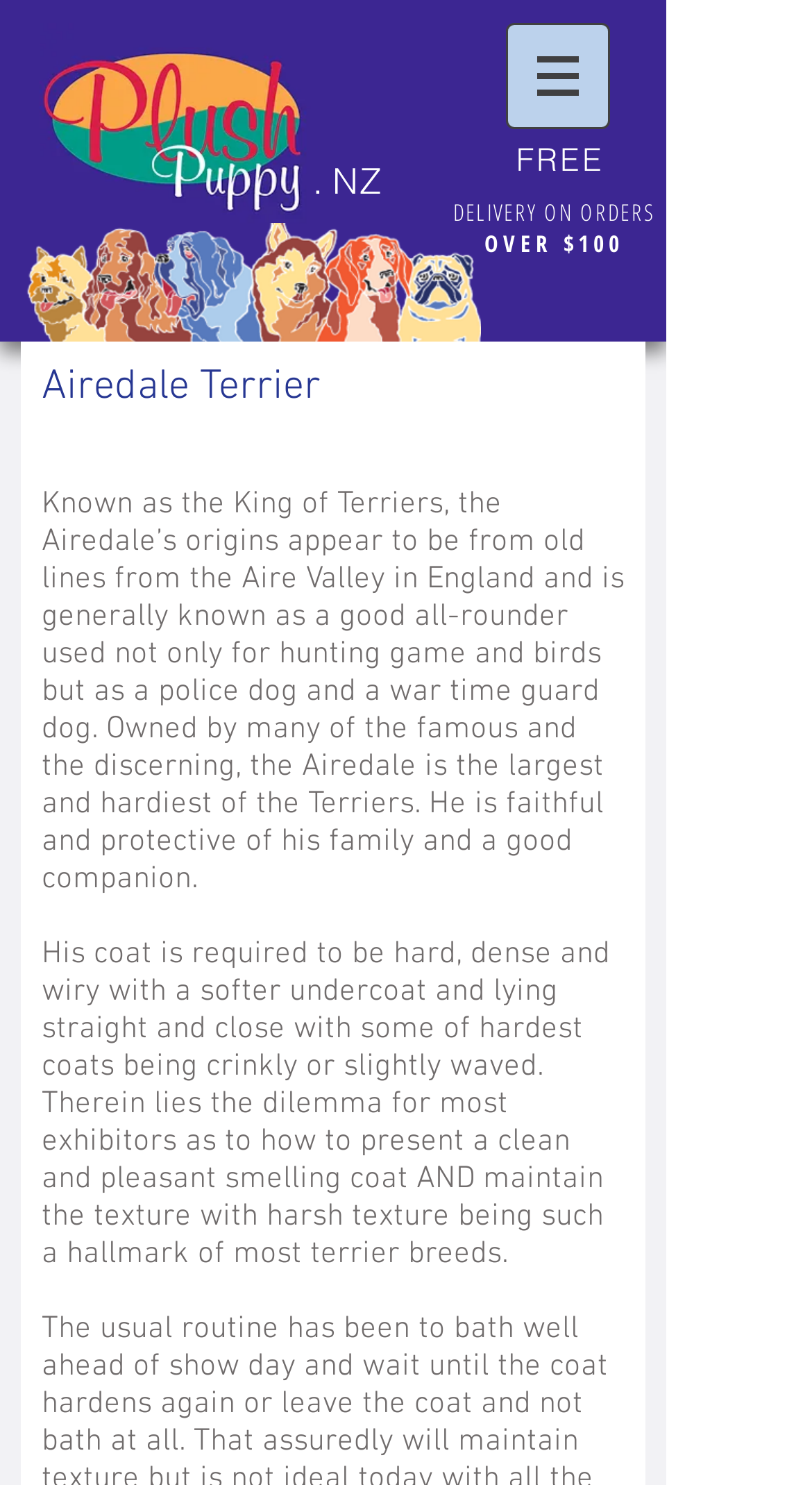What is the breed of dog described?
Could you answer the question with a detailed and thorough explanation?

Based on the webpage content, specifically the StaticText element with the text 'Airedale Terrier', it is clear that the webpage is describing the Airedale Terrier breed of dog.